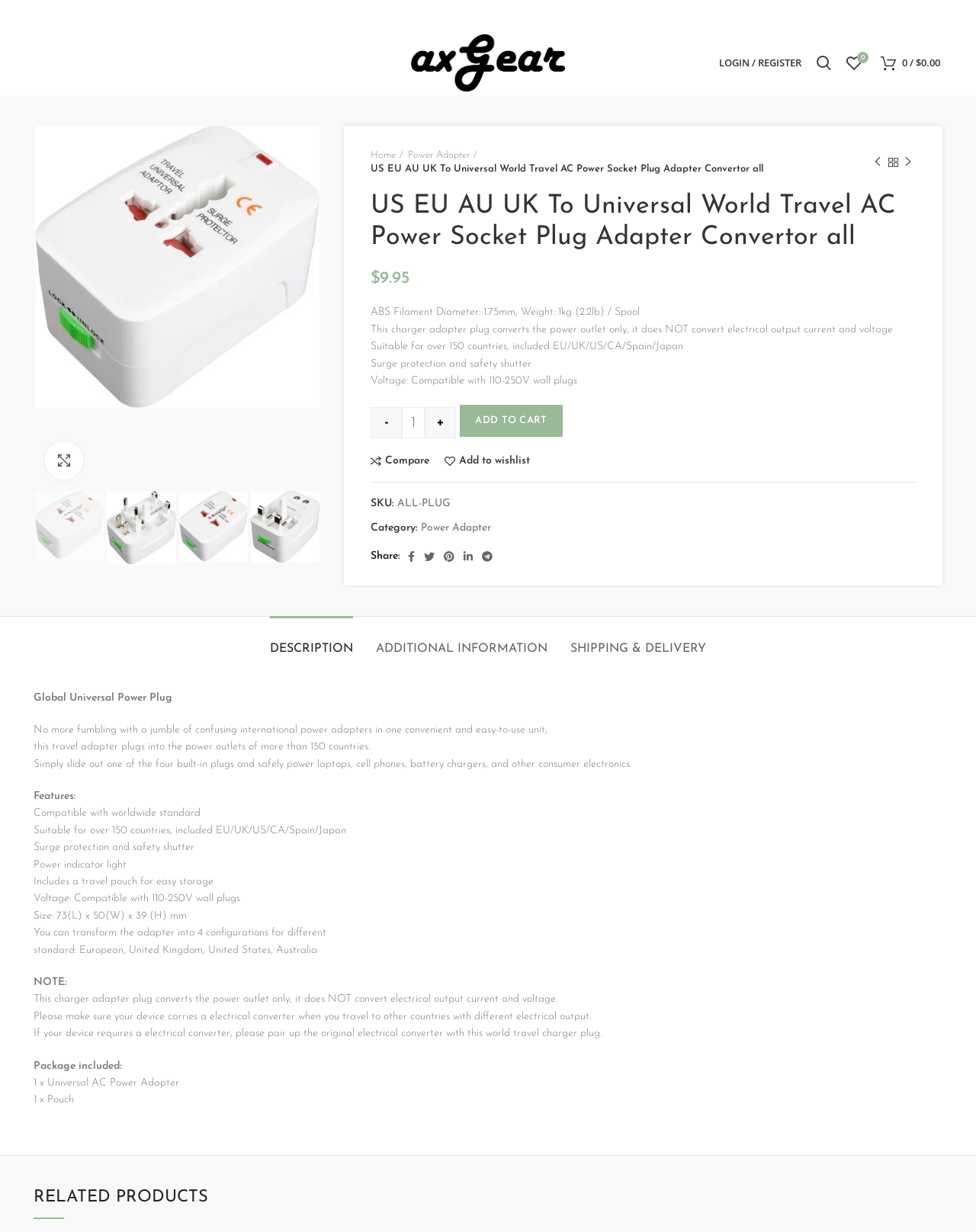From the webpage screenshot, identify the region described by 0 items / $0.00. Provide the bounding box coordinates as (top-left x, top-left y, bottom-right x, bottom-right y), with each value being a floating point number between 0 and 1.

[0.895, 0.039, 0.971, 0.063]